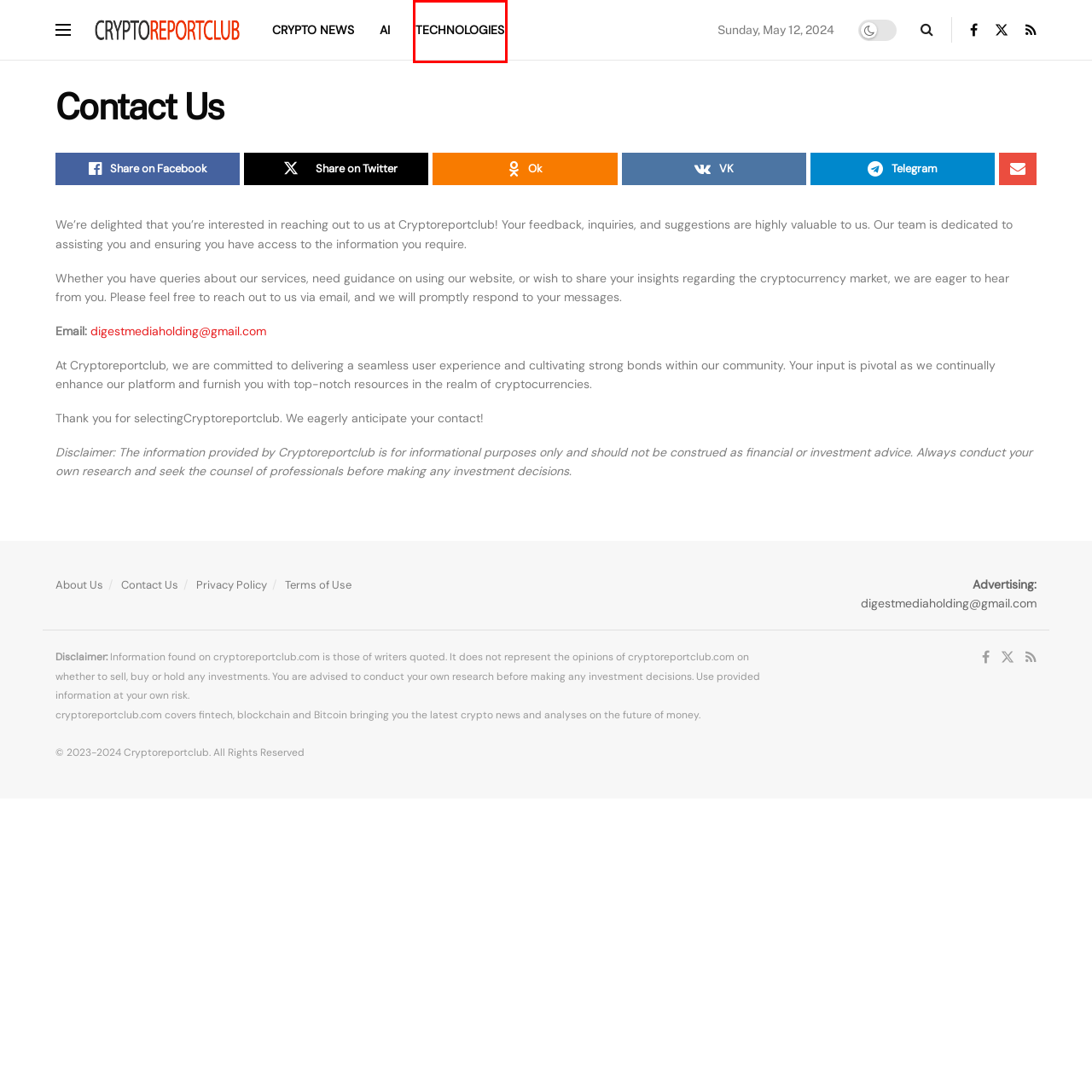Examine the screenshot of a webpage with a red rectangle bounding box. Select the most accurate webpage description that matches the new webpage after clicking the element within the bounding box. Here are the candidates:
A. VK | 登录
B. AI – CRYPTOREPORTCLUB
C. CRYPTOREPORTCLUB – Simply another site for digital currencies
D. Crypto news – CRYPTOREPORTCLUB
E. About Us – CRYPTOREPORTCLUB
F. Terms of Use – CRYPTOREPORTCLUB
G. Technologies – CRYPTOREPORTCLUB
H. Privacy Policy – CRYPTOREPORTCLUB

G